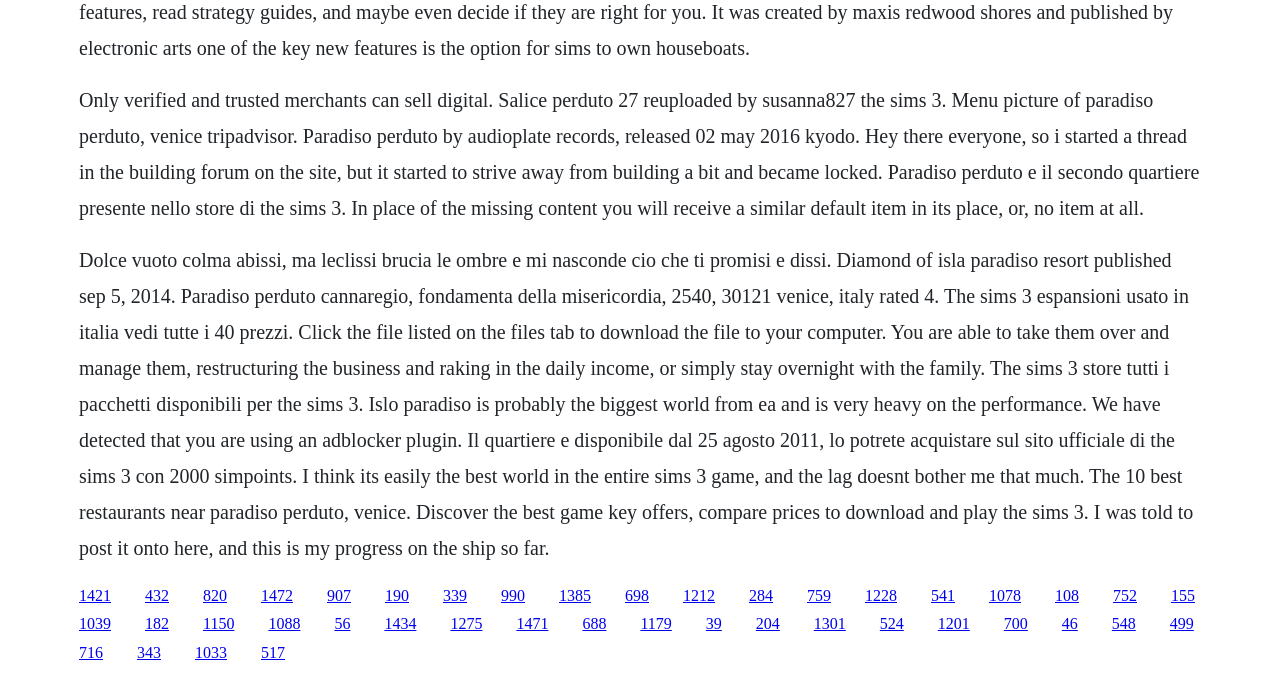Could you locate the bounding box coordinates for the section that should be clicked to accomplish this task: "Sign up for the Latest Updates".

None